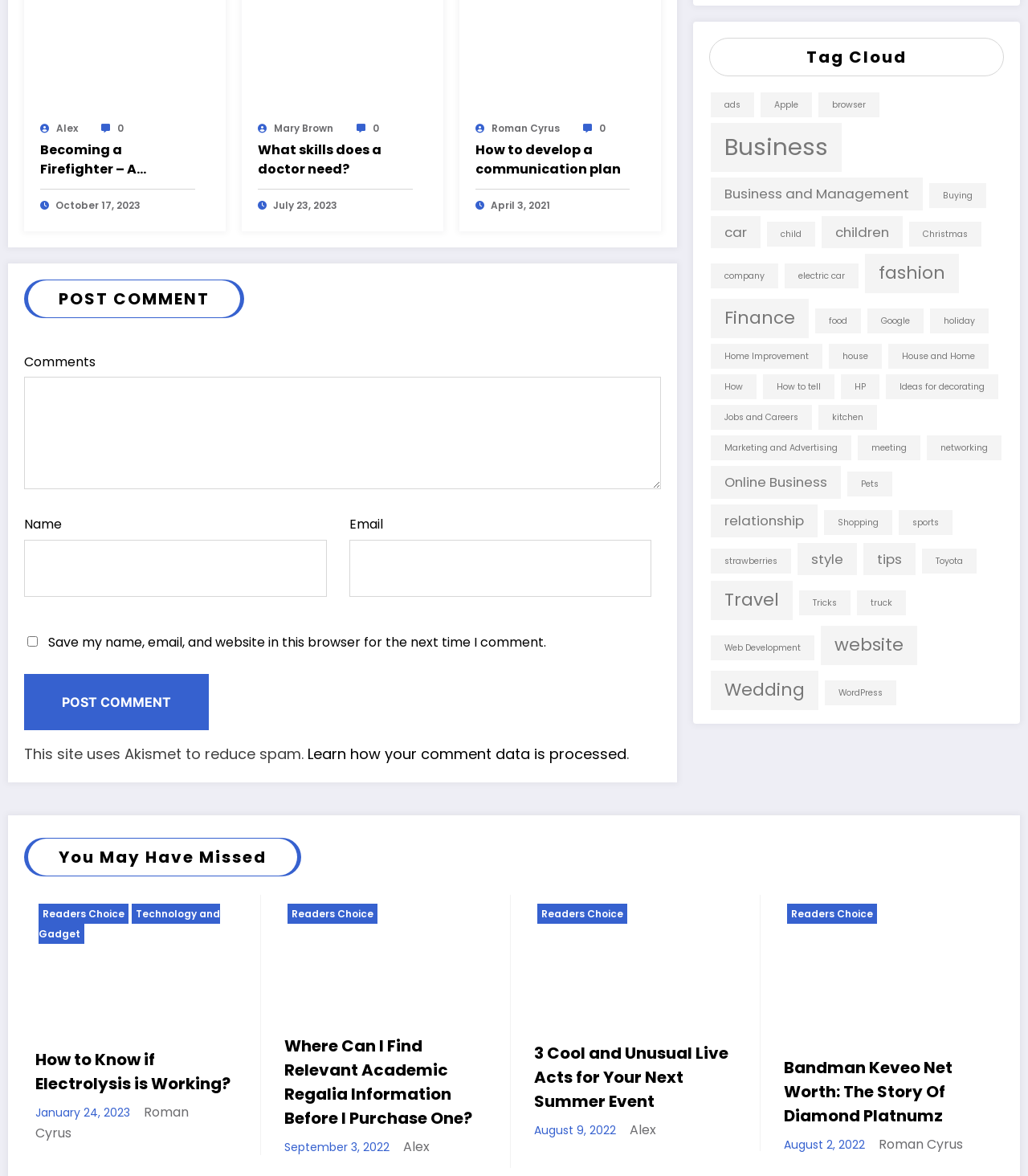Please provide the bounding box coordinates in the format (top-left x, top-left y, bottom-right x, bottom-right y). Remember, all values are floating point numbers between 0 and 1. What is the bounding box coordinate of the region described as: electric car

[0.764, 0.224, 0.835, 0.245]